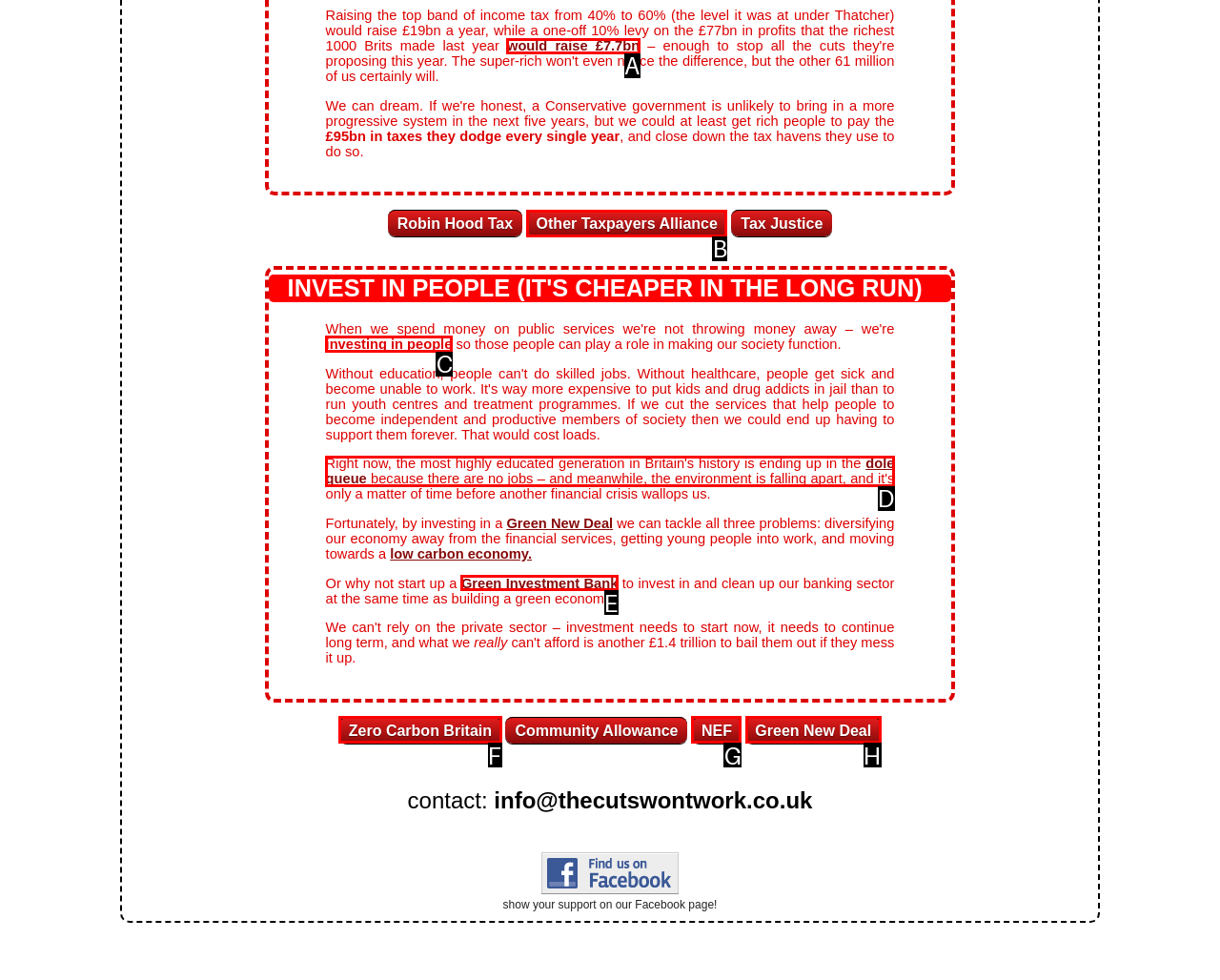Tell me the correct option to click for this task: Read about investing in people
Write down the option's letter from the given choices.

C